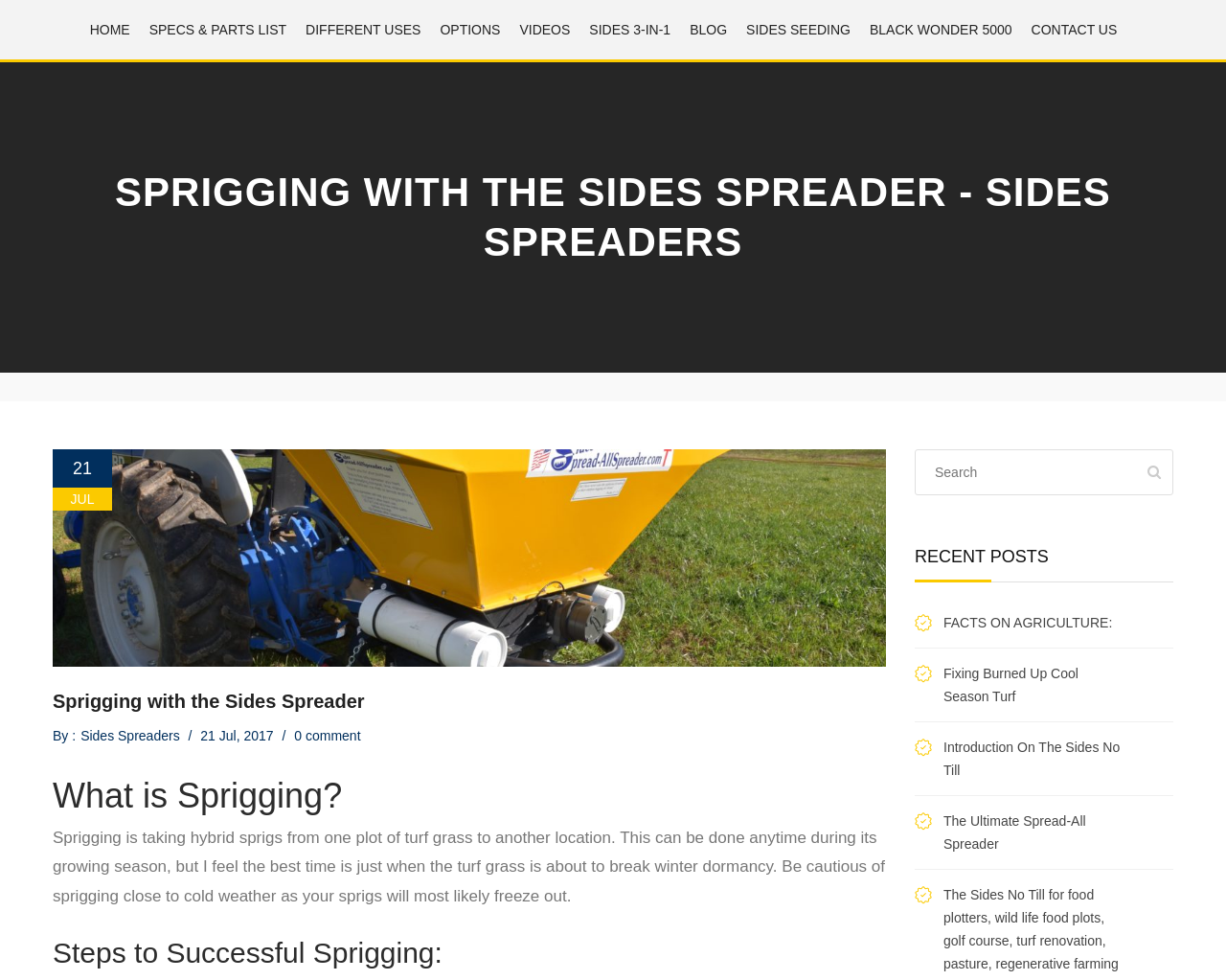Please predict the bounding box coordinates (top-left x, top-left y, bottom-right x, bottom-right y) for the UI element in the screenshot that fits the description: Sprigging with the Sides Spreader

[0.043, 0.705, 0.297, 0.726]